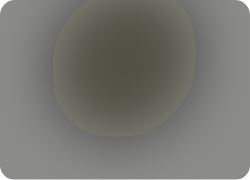How much onboard memory does the laptop have?
Using the information presented in the image, please offer a detailed response to the question.

According to the caption, the Acer Aspire 5 includes 8GB of DDR4 onboard memory, providing ample storage and speed for multitasking.